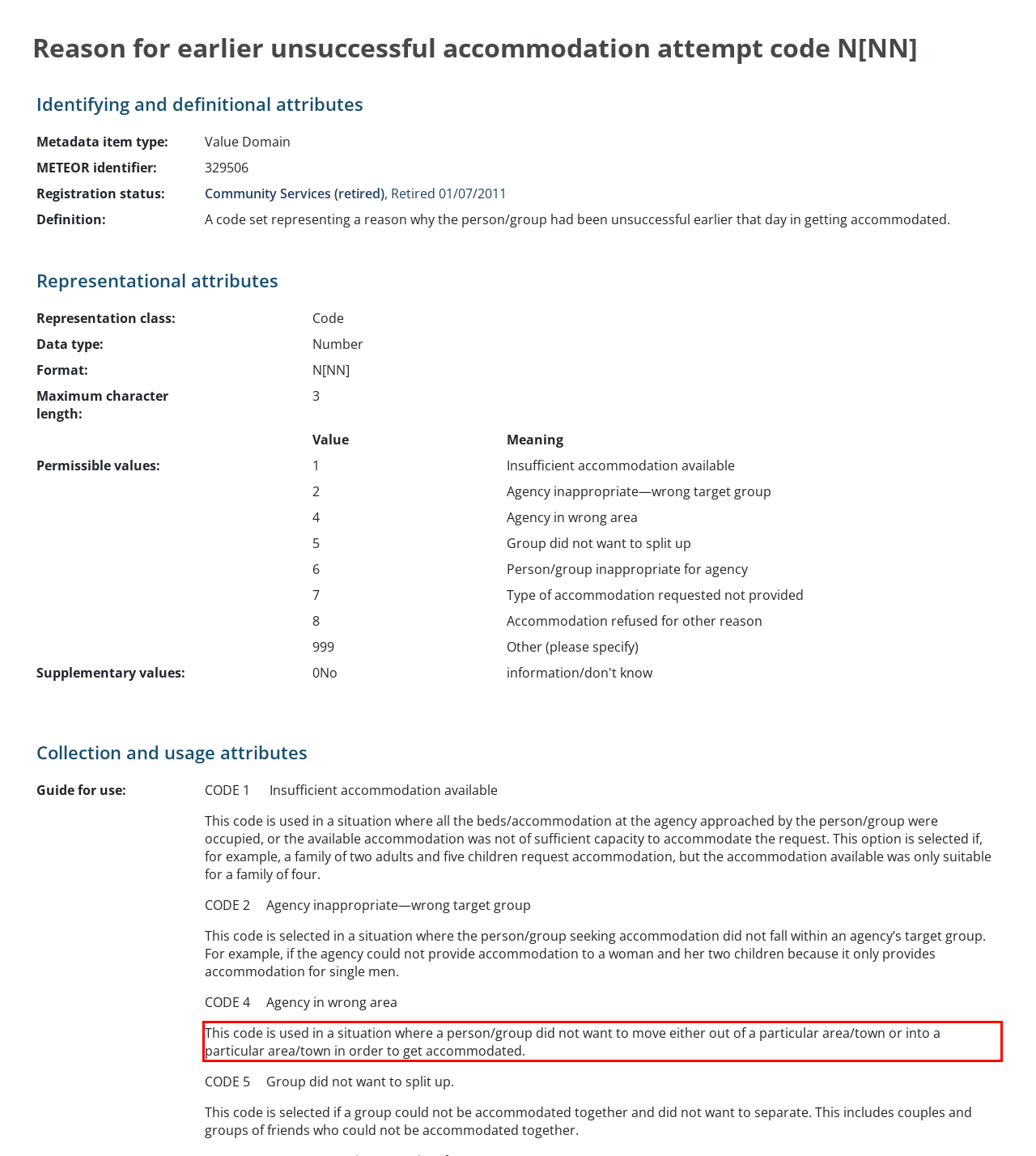Extract and provide the text found inside the red rectangle in the screenshot of the webpage.

This code is used in a situation where a person/group did not want to move either out of a particular area/town or into a particular area/town in order to get accommodated.